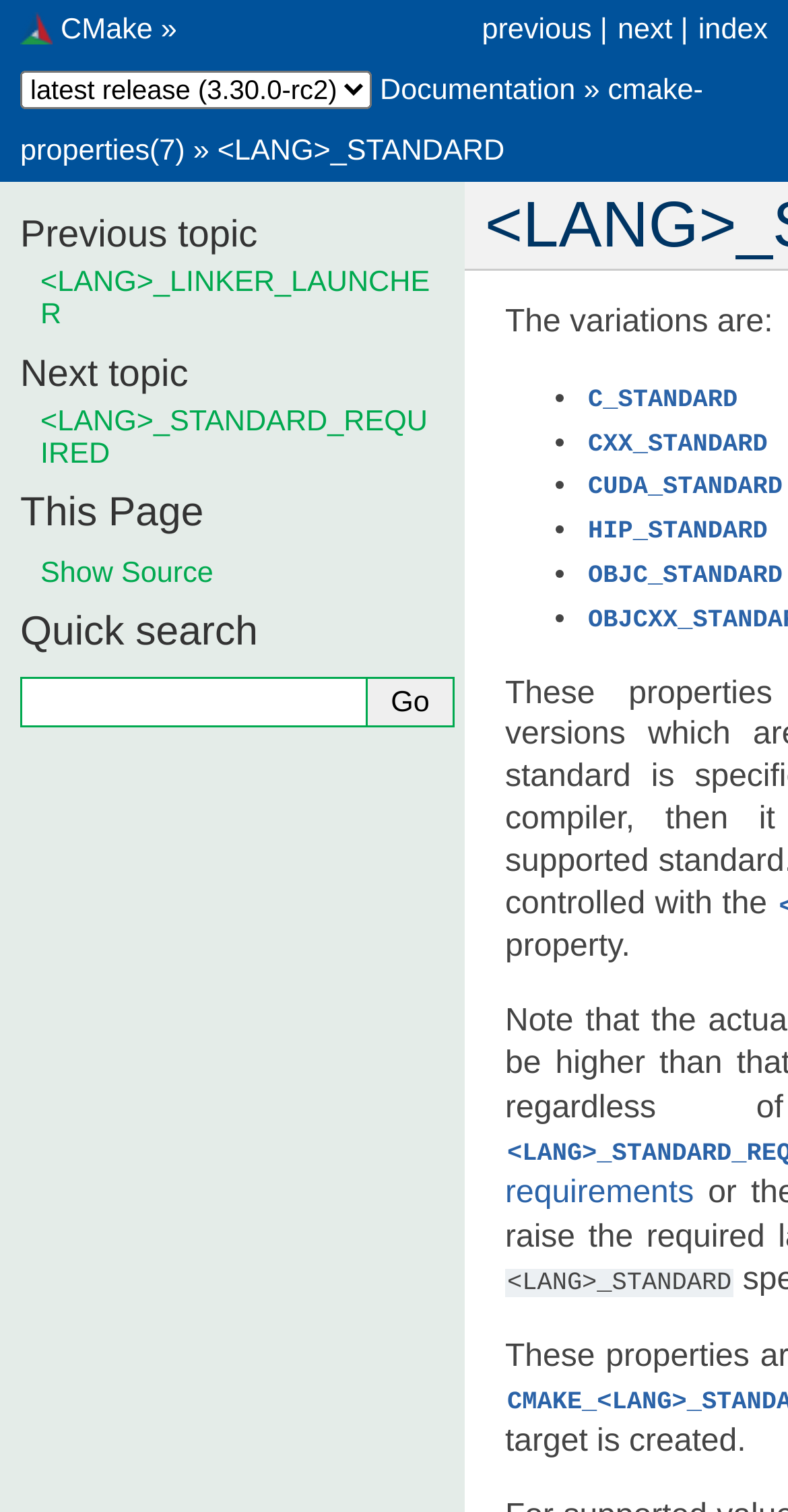Given the description of the UI element: "Show Source", predict the bounding box coordinates in the form of [left, top, right, bottom], with each value being a float between 0 and 1.

[0.051, 0.369, 0.271, 0.39]